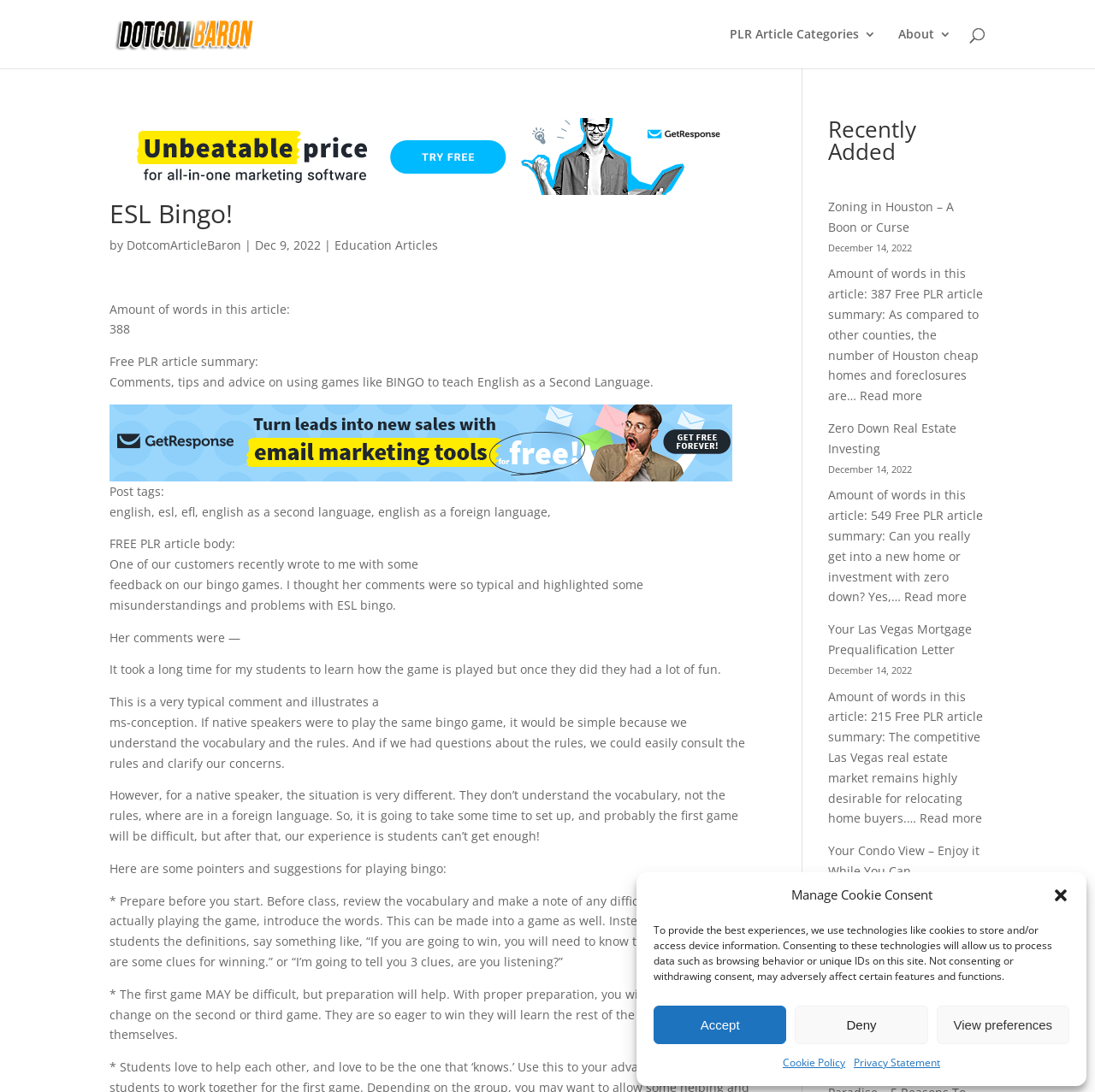What is the author of the article 'ESL Bingo!'? Look at the image and give a one-word or short phrase answer.

DotcomArticleBaron